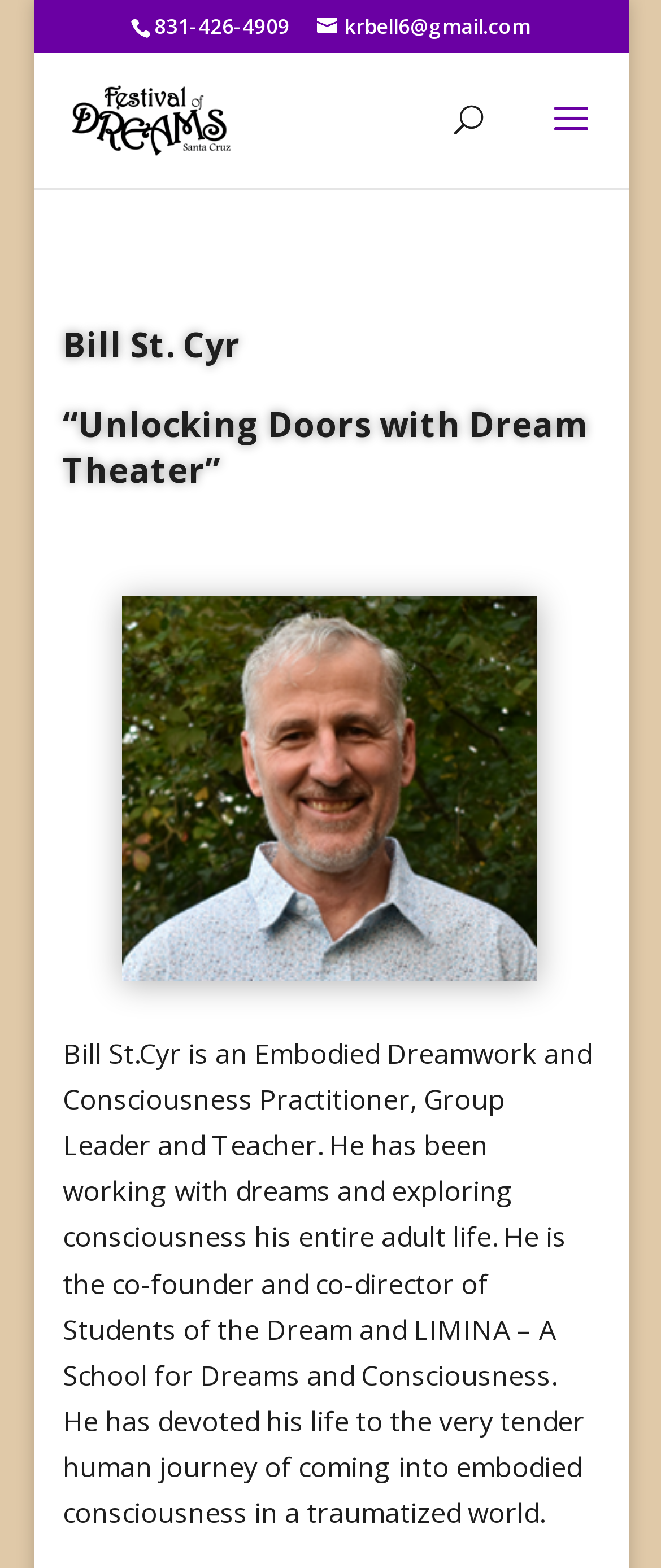What is the email address on the webpage?
Please utilize the information in the image to give a detailed response to the question.

I found the email address by looking at the link element with the bounding box coordinates [0.479, 0.008, 0.803, 0.026], which contains the text 'krbell6@gmail.com'. The '' is likely an icon, so I ignored it and extracted the email address.